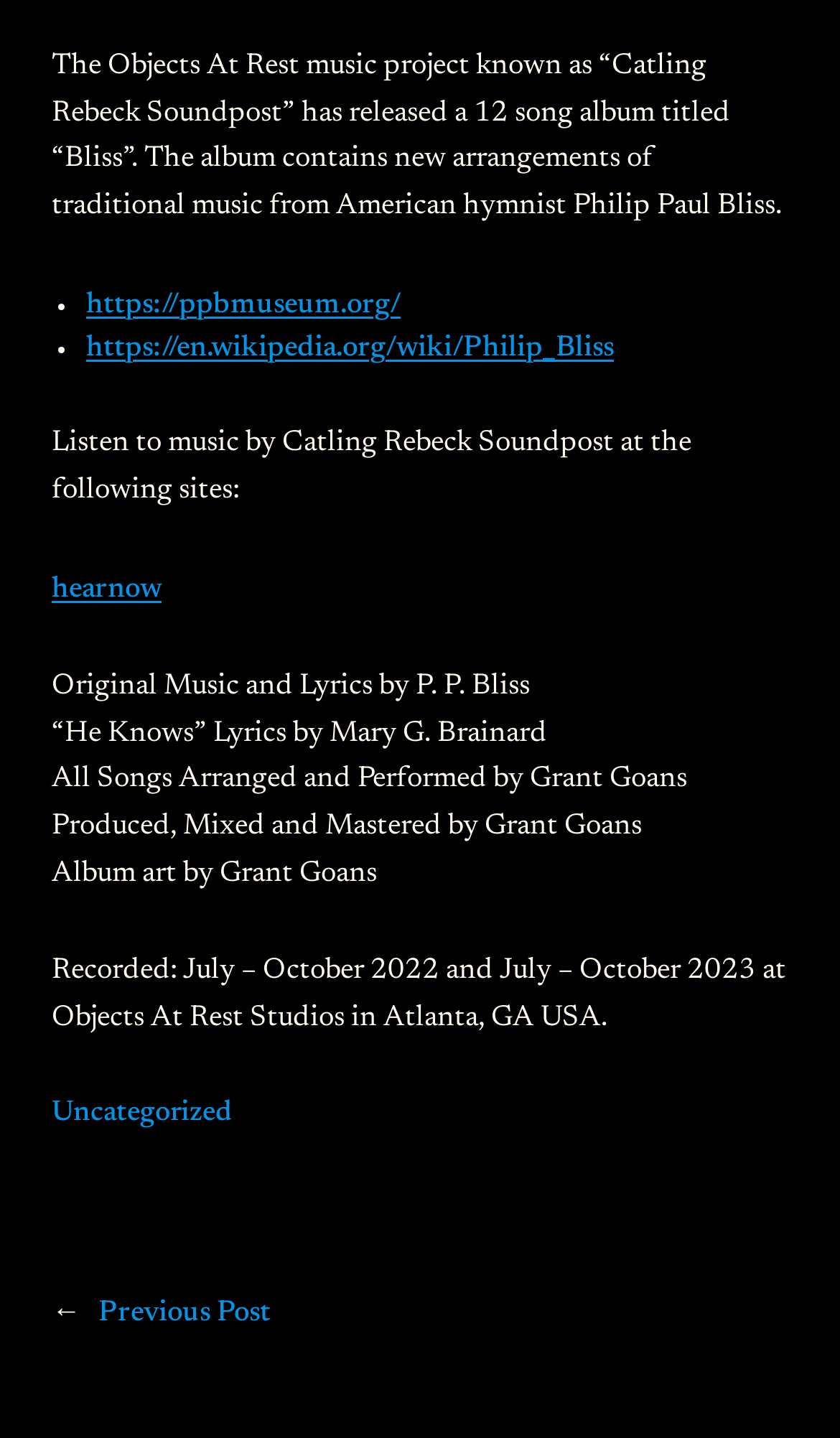How many songs are in the album?
Please use the image to provide an in-depth answer to the question.

The webpage mentions 'a 12 song album titled “Bliss”' in its first sentence, indicating that the album contains 12 songs.